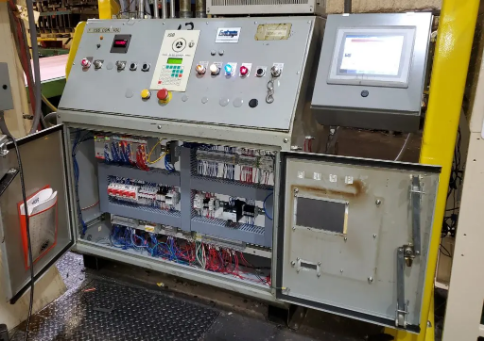What is the purpose of the wiring and components in the lower section?
Can you provide an in-depth and detailed response to the question?

The complex array of wiring and components in the lower section of the industrial control panel is neatly organized to ensure efficient maintenance and functionality, making it easier to access and repair or replace components as needed.